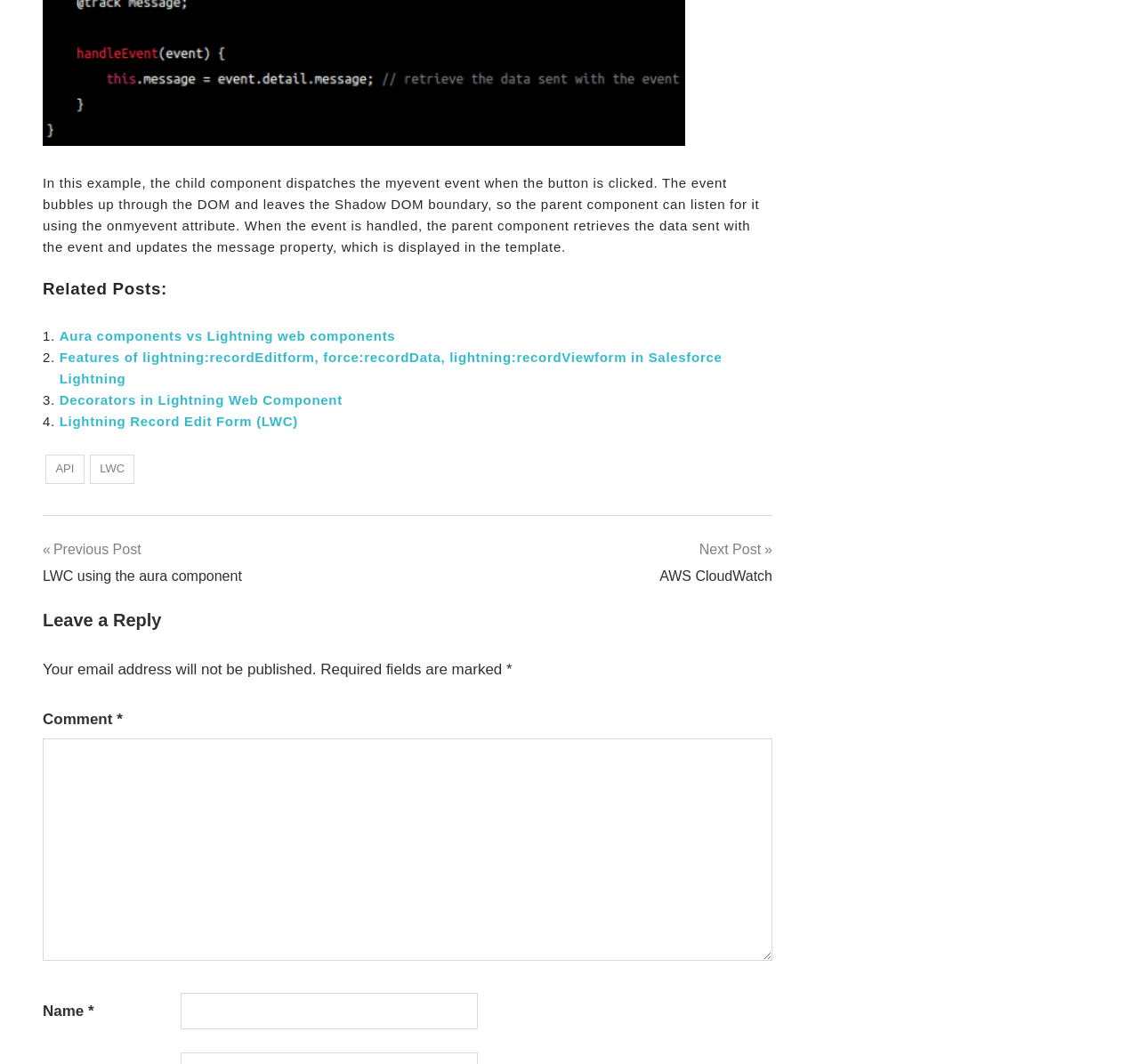Respond with a single word or phrase for the following question: 
What is the purpose of the comment section?

To leave a reply